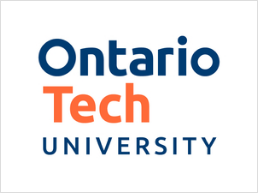What is the font size of the word 'UNIVERSITY' compared to the other words?
Please use the visual content to give a single word or phrase answer.

Smaller